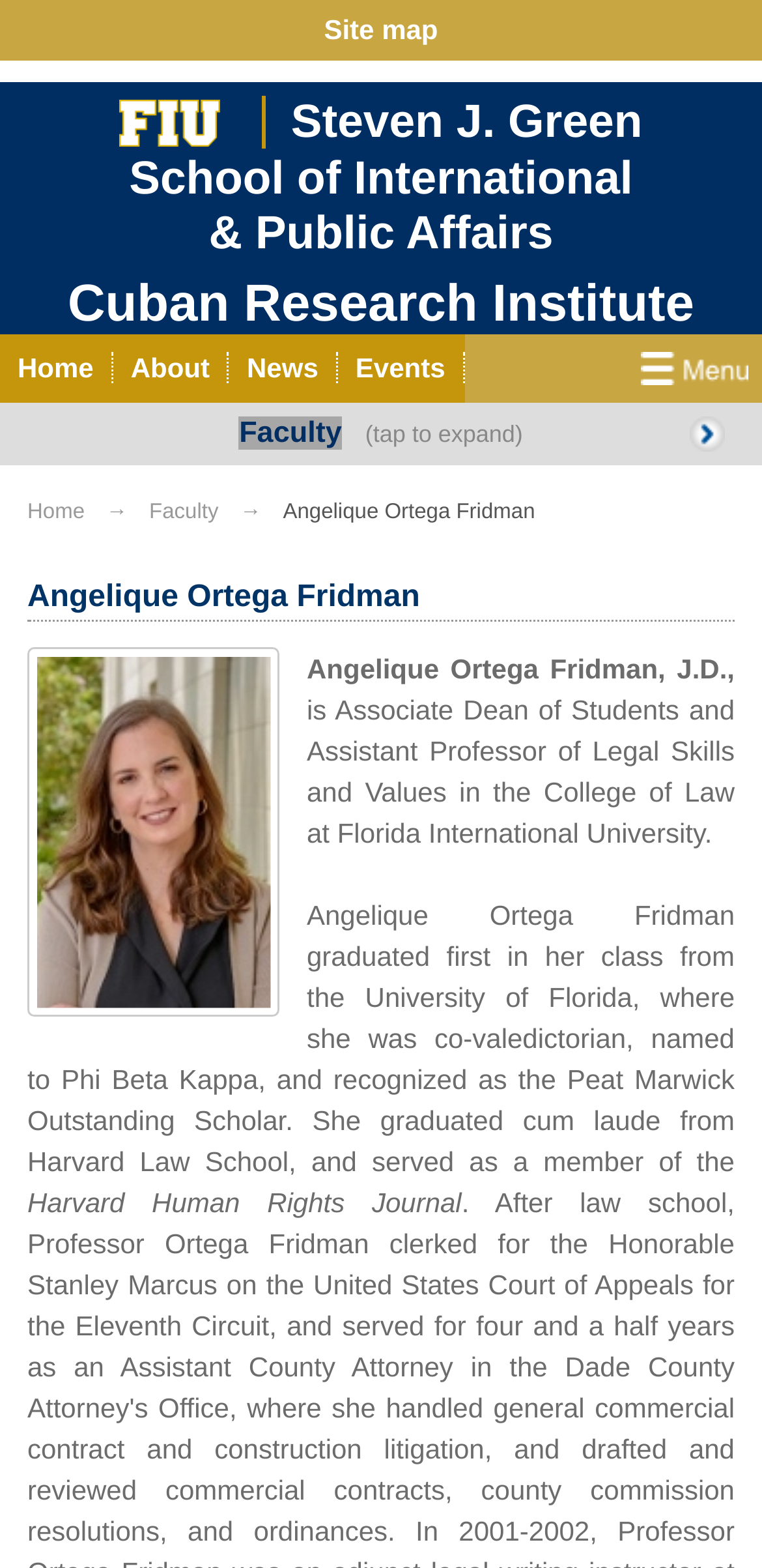Determine the bounding box coordinates in the format (top-left x, top-left y, bottom-right x, bottom-right y). Ensure all values are floating point numbers between 0 and 1. Identify the bounding box of the UI element described by: Faculty

[0.314, 0.266, 0.448, 0.287]